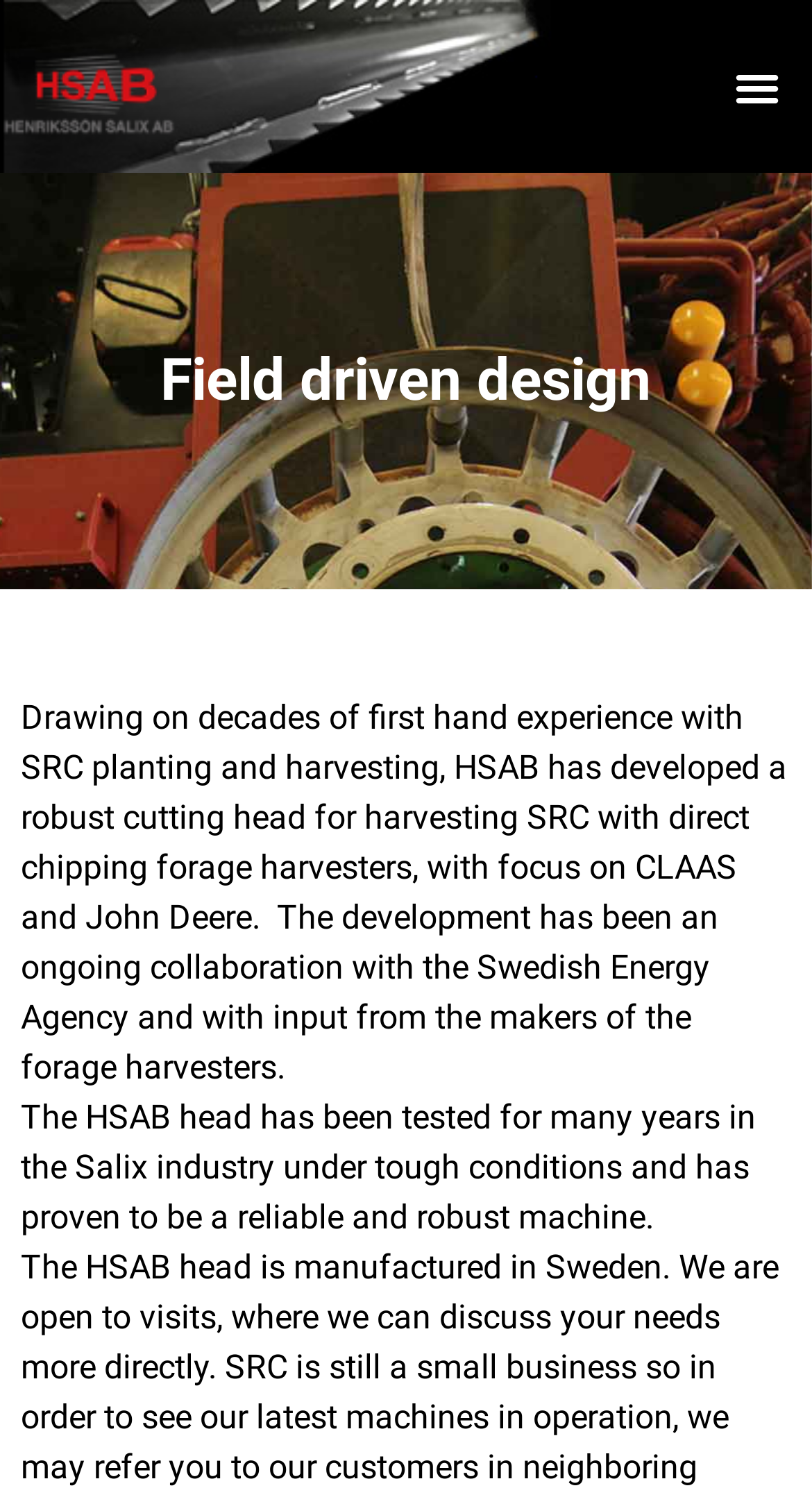Based on the description "title="Puma Blaze Cage Glove"", find the bounding box of the specified UI element.

None